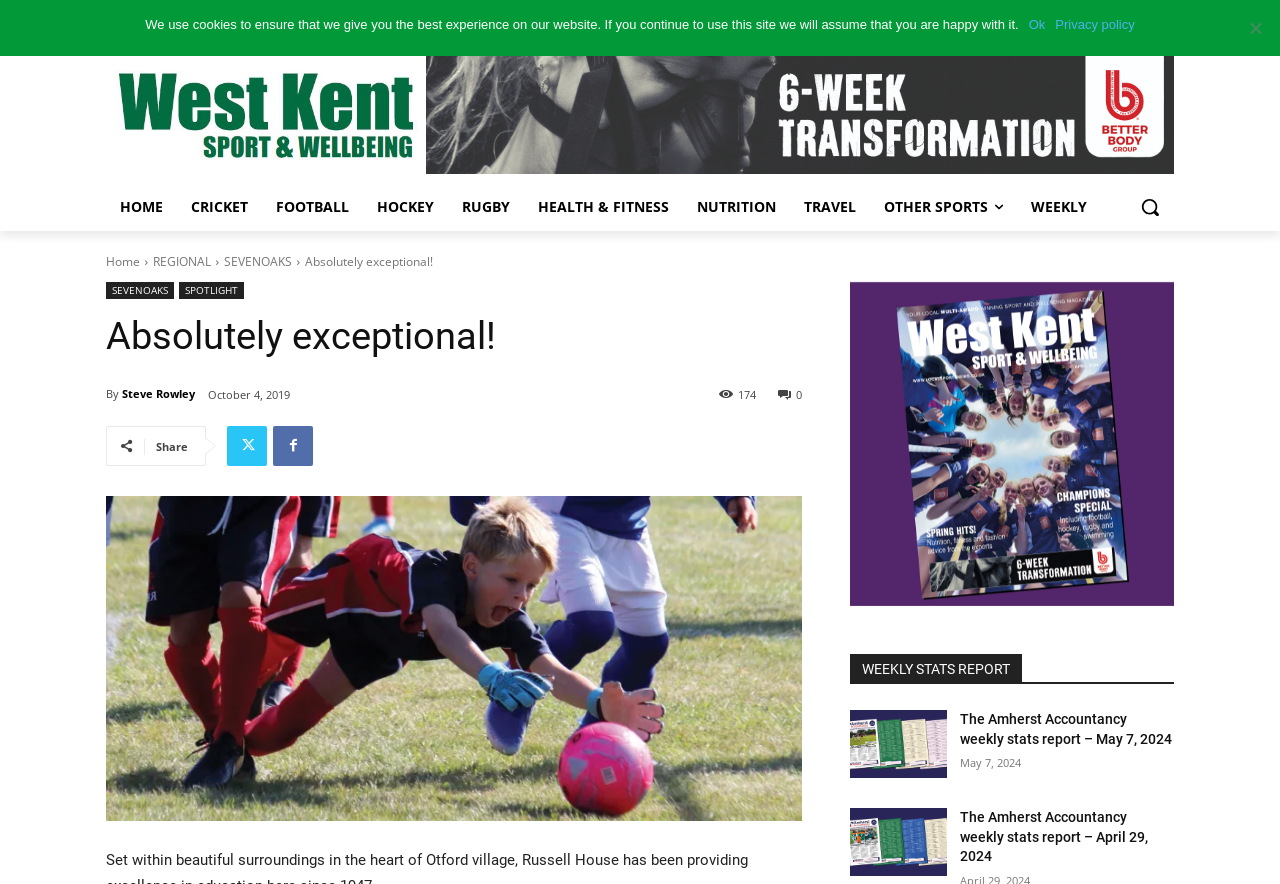Using the description: "REGIONAL", identify the bounding box of the corresponding UI element in the screenshot.

[0.12, 0.286, 0.165, 0.305]